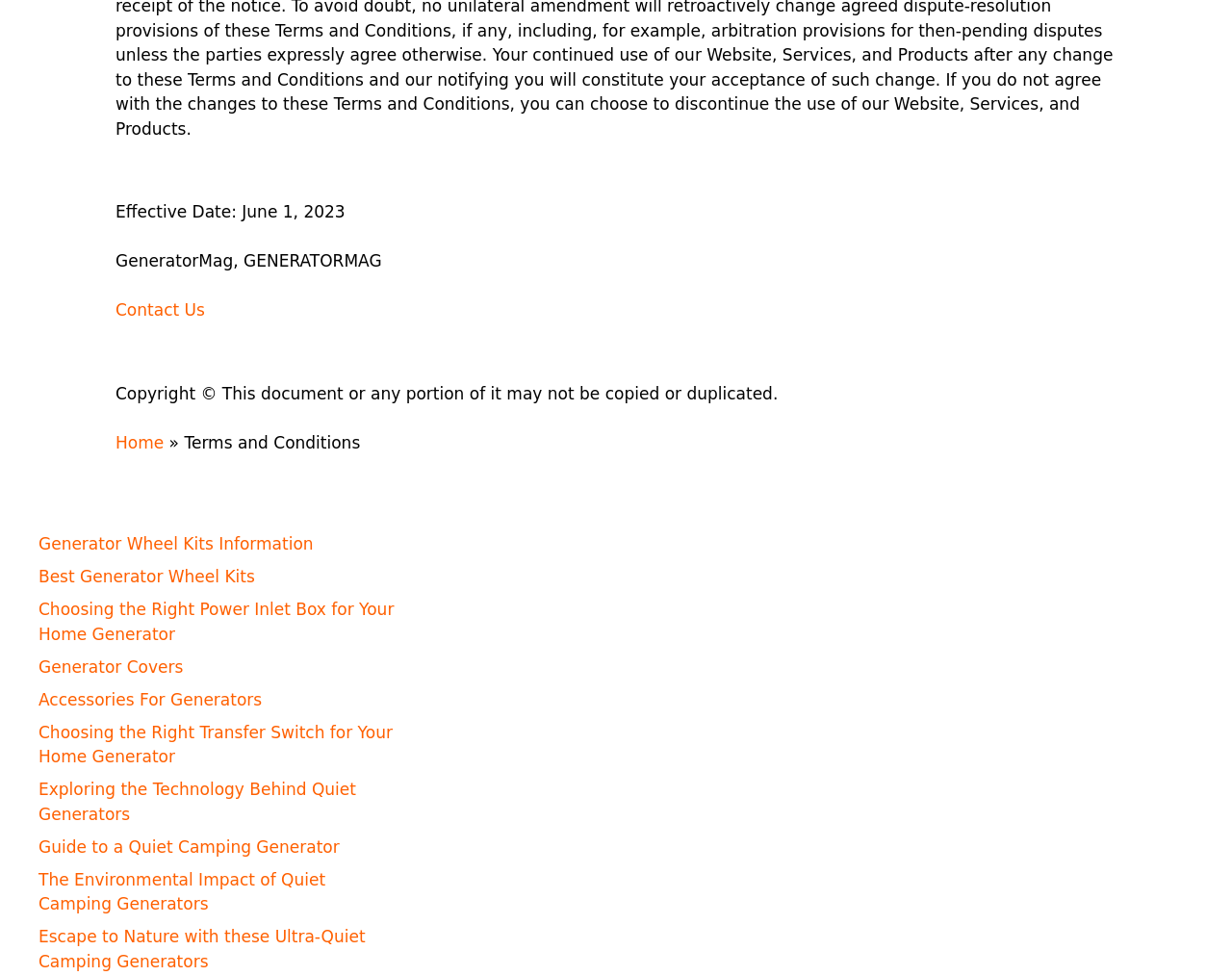Respond to the following question with a brief word or phrase:
How many links are there on the webpage?

9